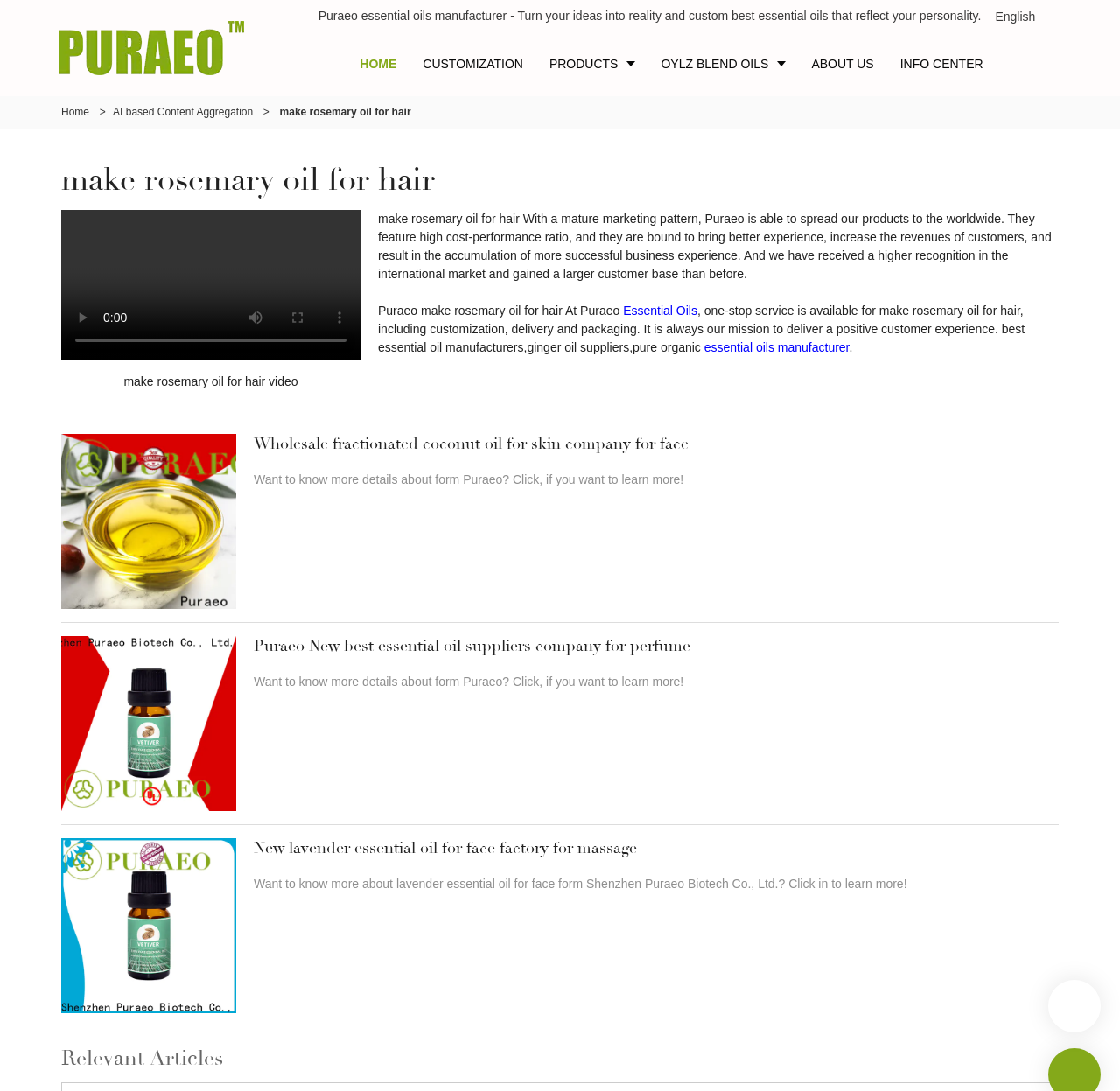Identify the bounding box coordinates of the part that should be clicked to carry out this instruction: "Click on the 'STORYTELLING' link".

None